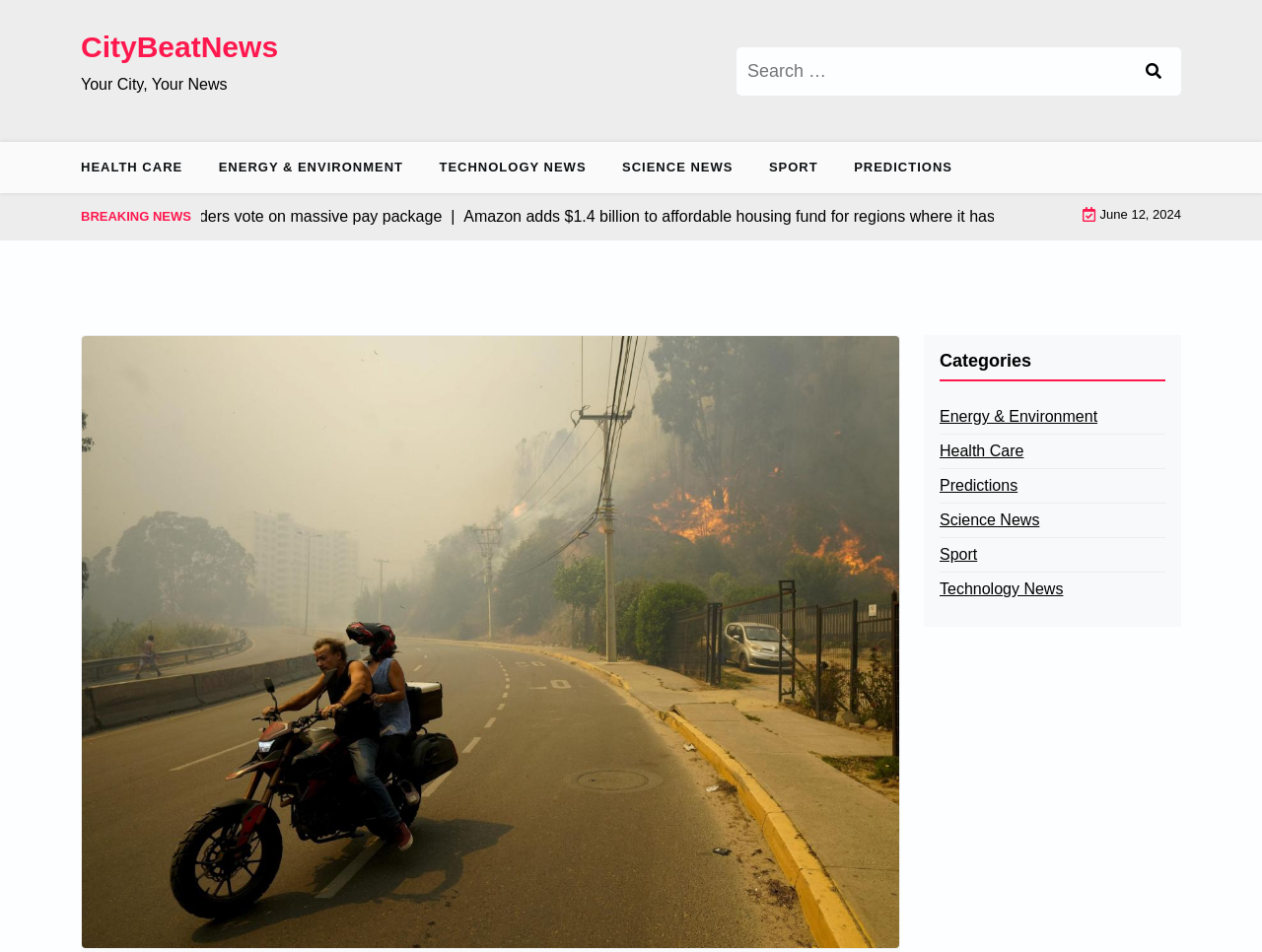What is the date of the news article with the image?
Give a one-word or short phrase answer based on the image.

June 12, 2024